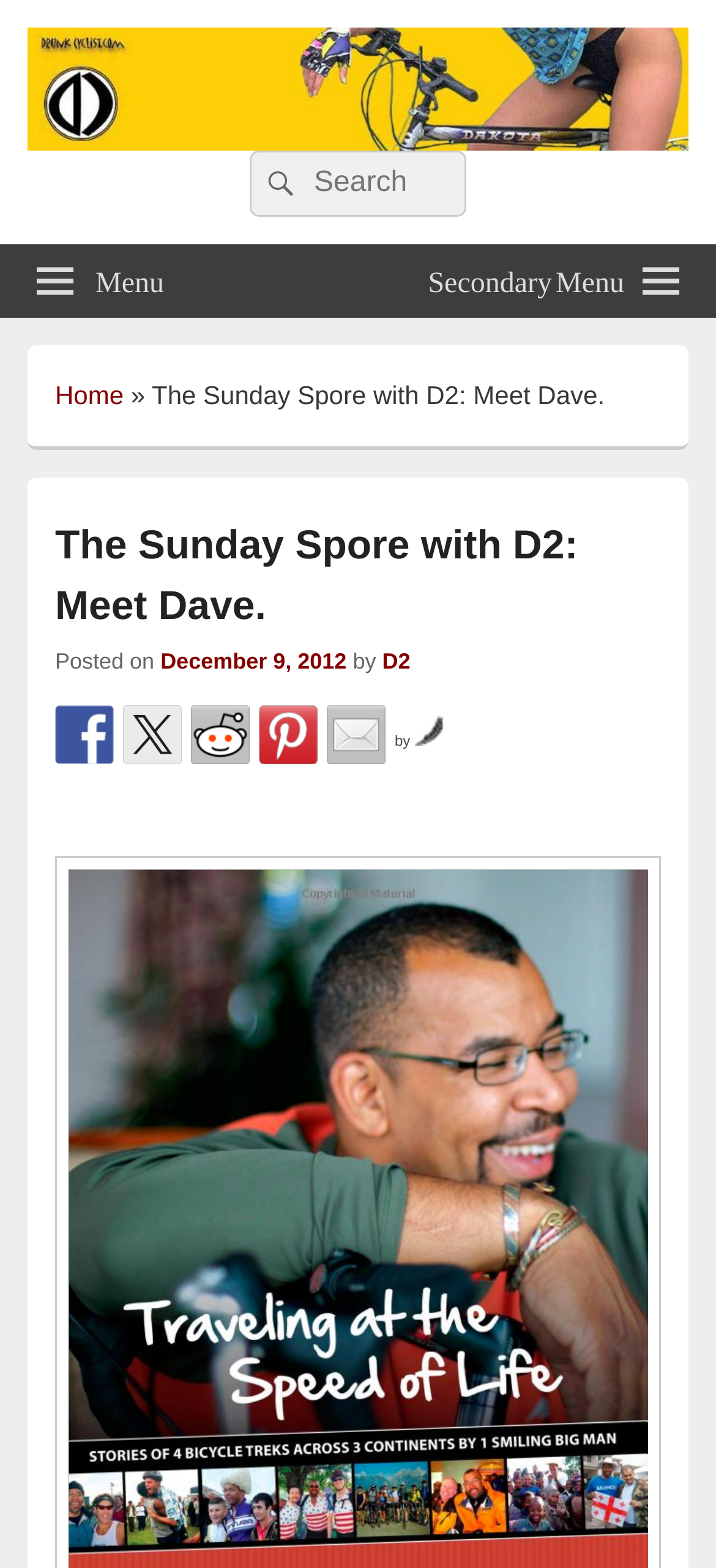Specify the bounding box coordinates of the element's area that should be clicked to execute the given instruction: "Go to Drunkcyclist.com homepage". The coordinates should be four float numbers between 0 and 1, i.e., [left, top, right, bottom].

[0.038, 0.08, 0.962, 0.1]